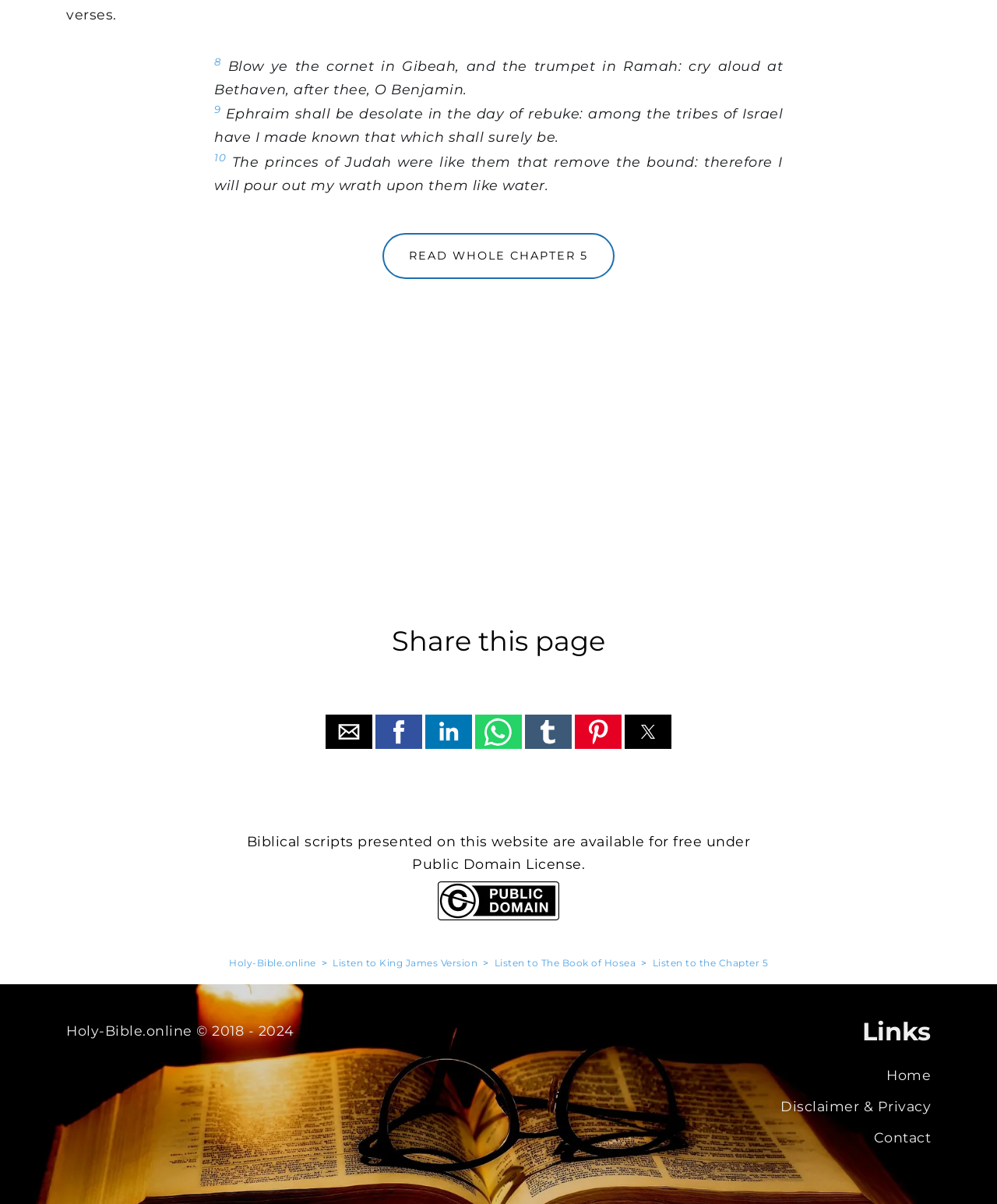Answer the question using only one word or a concise phrase: What is the license under which the biblical scripts are available?

Public Domain License